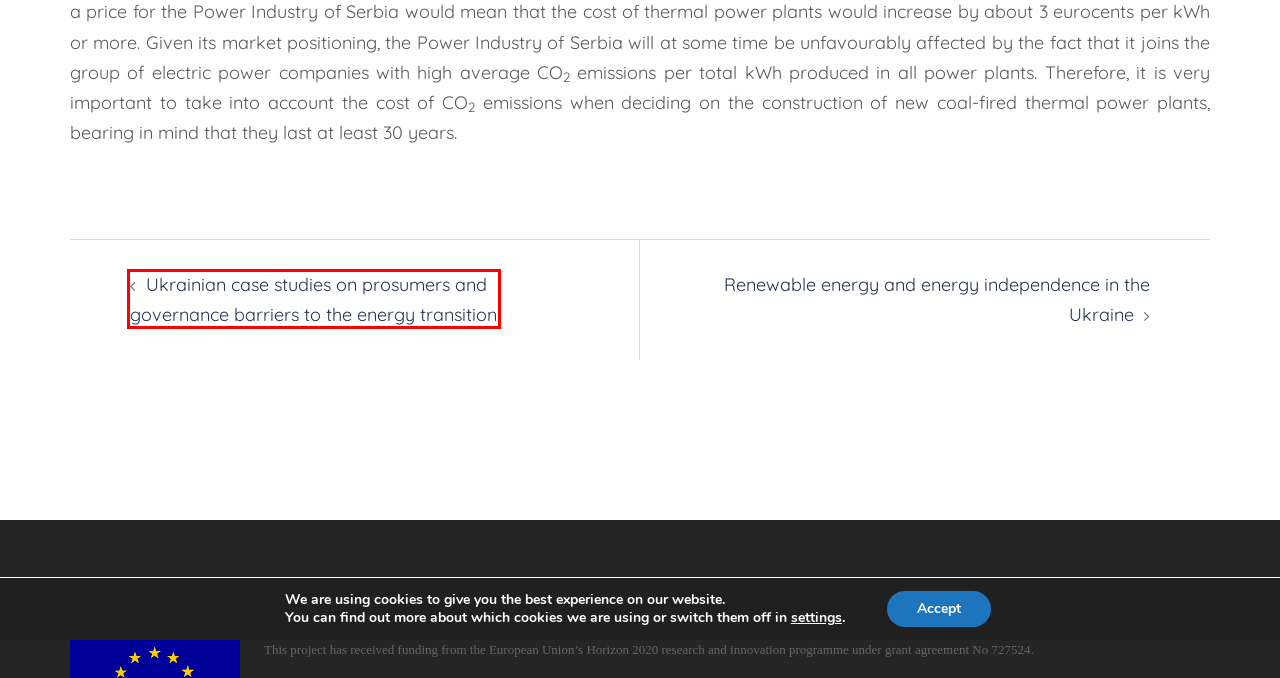You are presented with a screenshot of a webpage that includes a red bounding box around an element. Determine which webpage description best matches the page that results from clicking the element within the red bounding box. Here are the candidates:
A. Ukrainian case studies on prosumers and governance barriers to the energy transition – ENABLE.EU
B. News and events – ENABLE.EU
C. ENABLE.EU – ENABLE.EU
D. Downloads and deliverables – ENABLE.EU
E. Links – ENABLE.EU
F. Sydney: Fast & Customizable WordPress Theme
G. Partners – ENABLE.EU
H. Renewable energy and energy independence in the Ukraine – ENABLE.EU

A